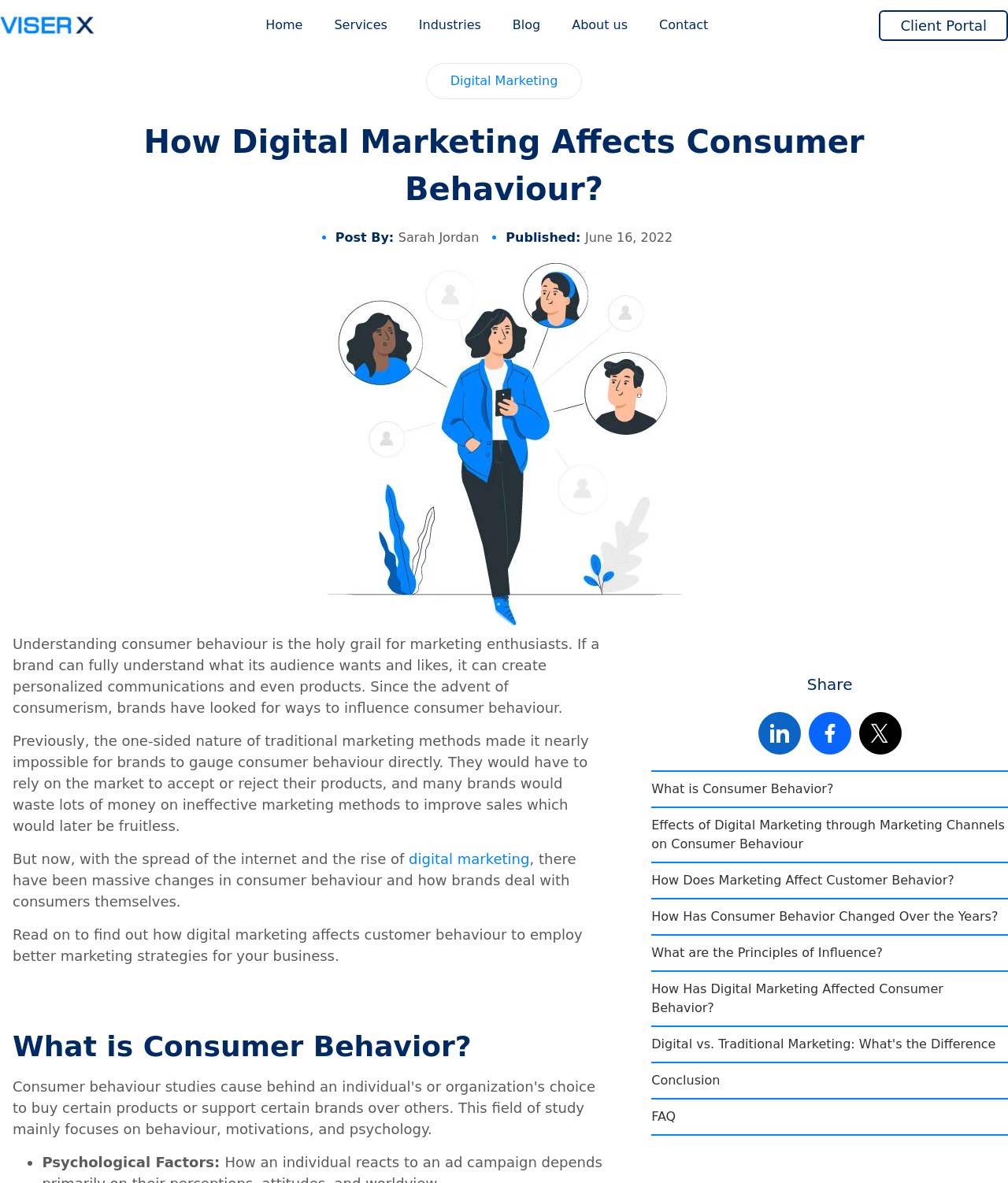Determine the bounding box coordinates of the target area to click to execute the following instruction: "Go to Client Portal."

[0.872, 0.016, 1.0, 0.028]